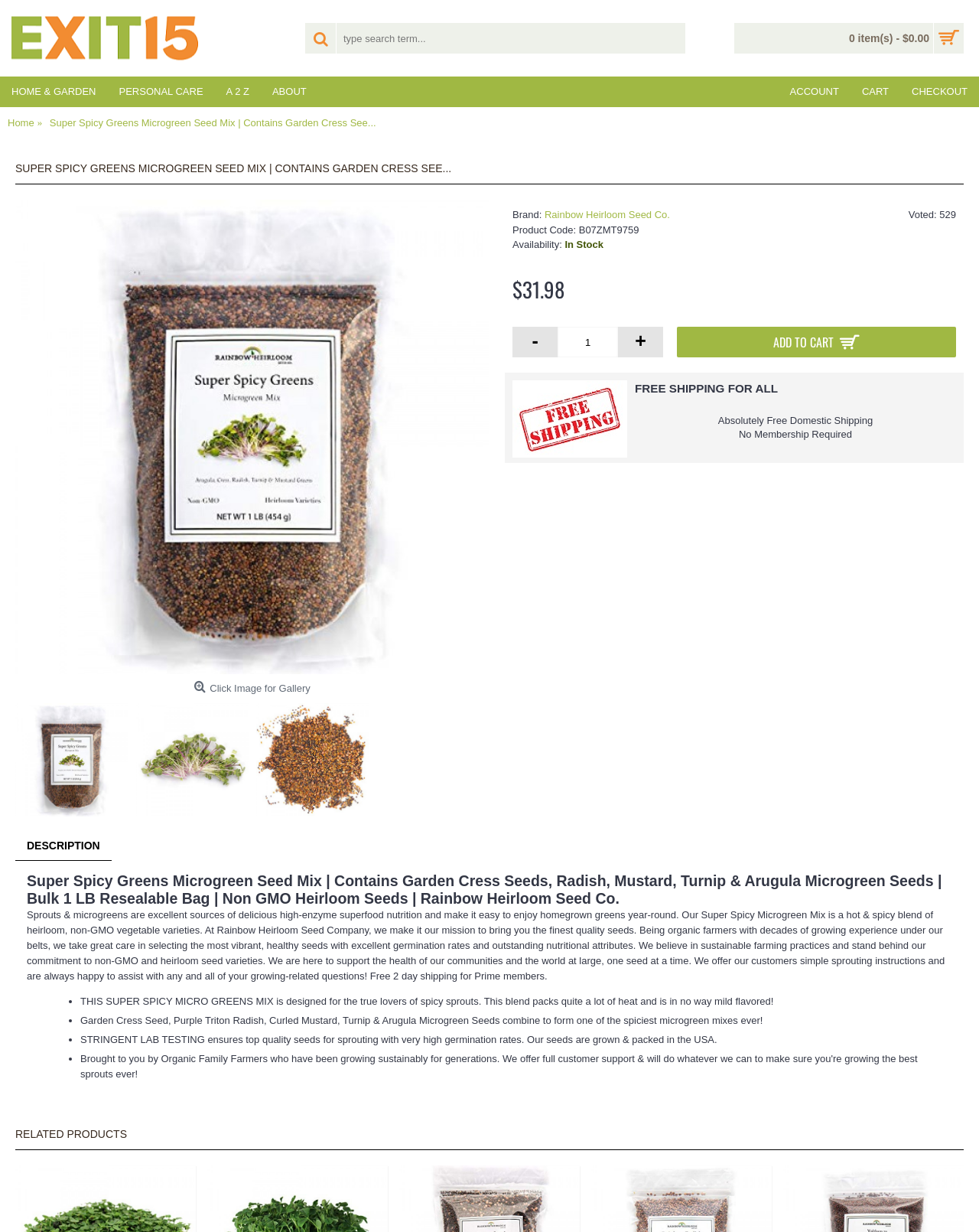What is the price of the product?
Your answer should be a single word or phrase derived from the screenshot.

$31.98